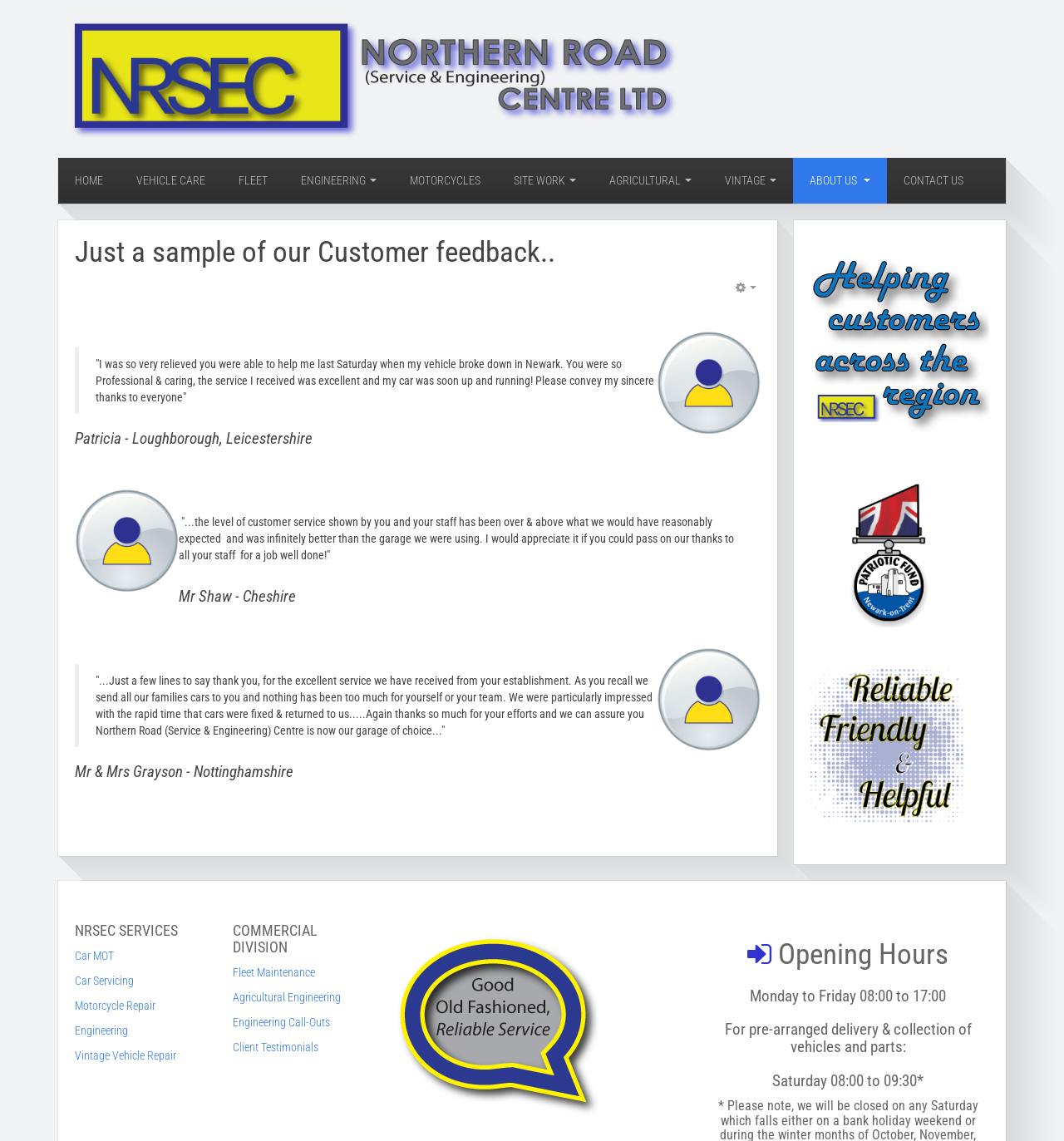Locate the bounding box coordinates of the UI element described by: "Vintage Vehicle Repair". The bounding box coordinates should consist of four float numbers between 0 and 1, i.e., [left, top, right, bottom].

[0.07, 0.919, 0.166, 0.931]